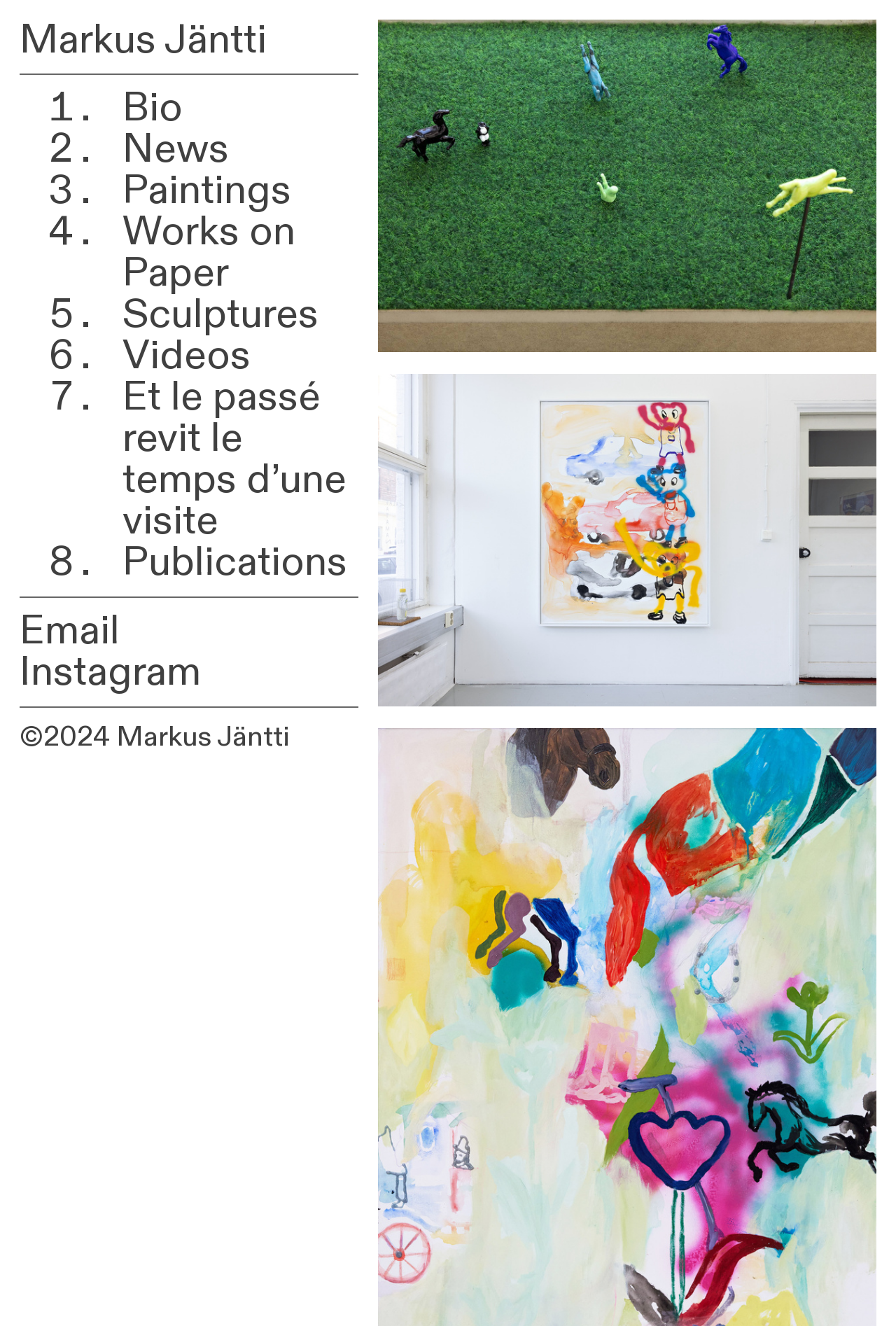What is the copyright year?
Refer to the image and respond with a one-word or short-phrase answer.

2024